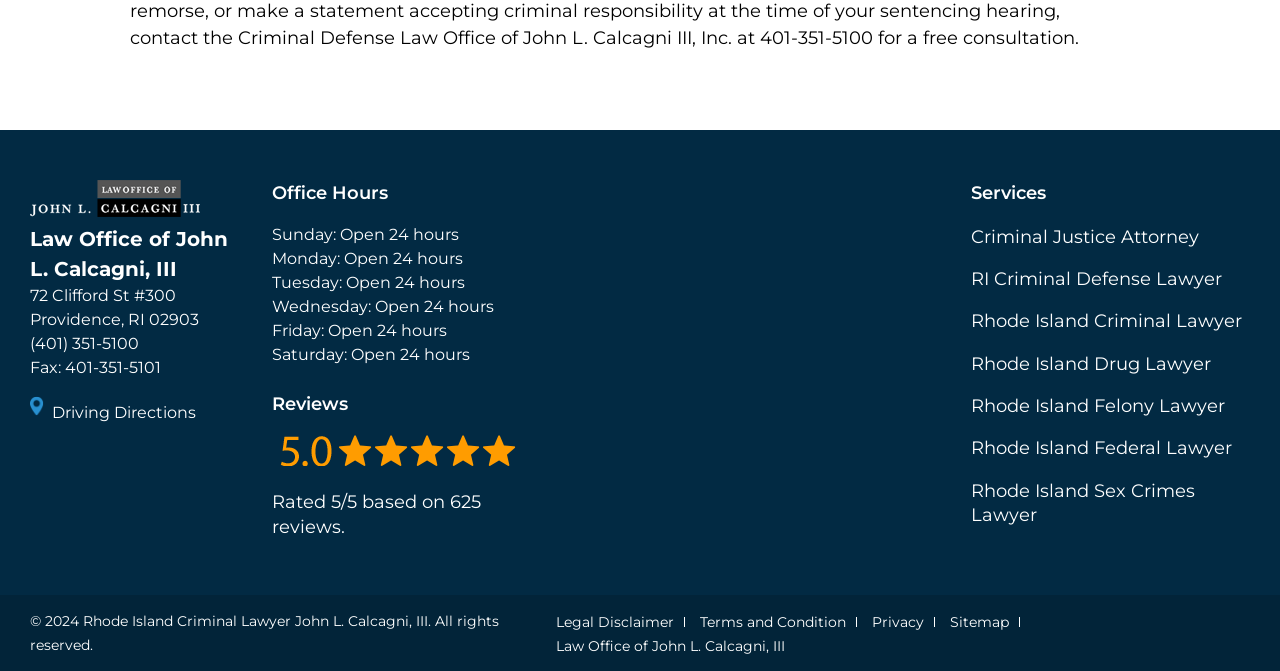Please identify the bounding box coordinates of the clickable region that I should interact with to perform the following instruction: "Learn about the services offered". The coordinates should be expressed as four float numbers between 0 and 1, i.e., [left, top, right, bottom].

[0.758, 0.271, 0.817, 0.304]